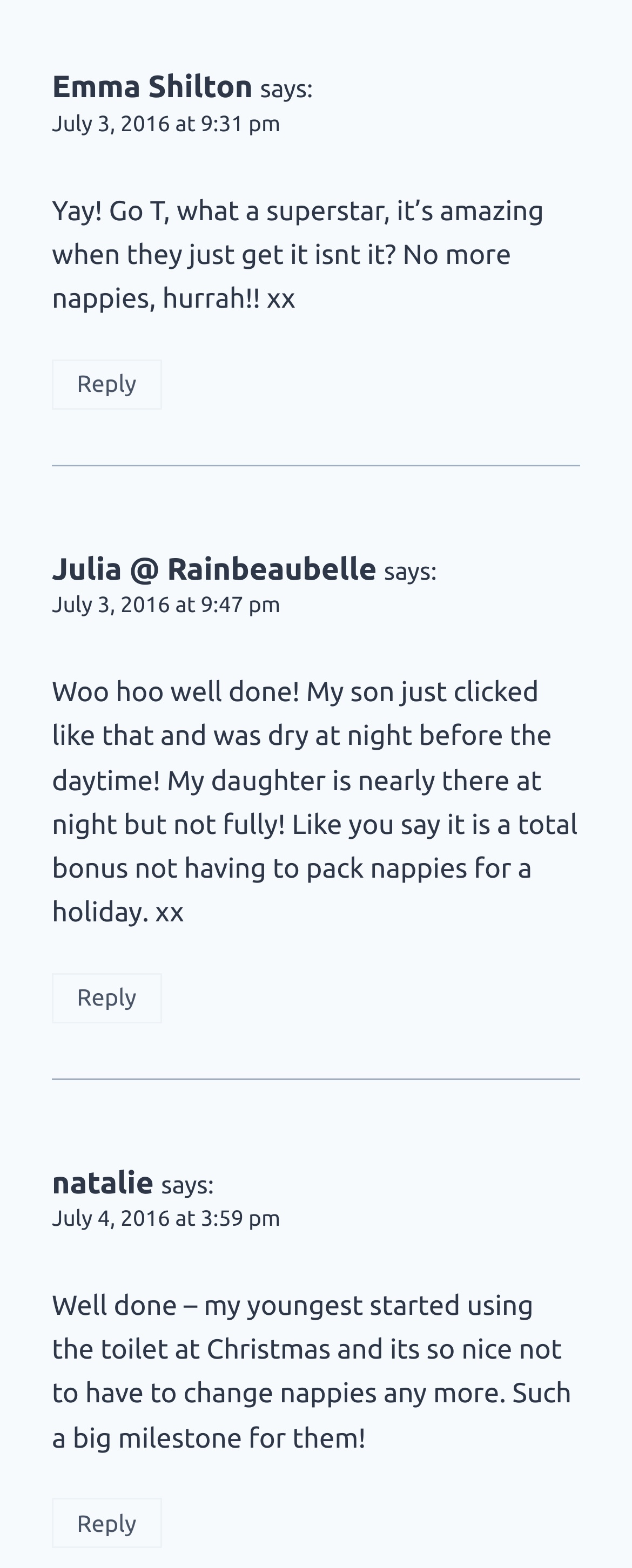What is the timestamp of the second comment?
Please respond to the question with a detailed and well-explained answer.

I examined the second comment section and found the timestamp 'July 3, 2016 at 9:47 pm' associated with it, indicating when the comment was made.